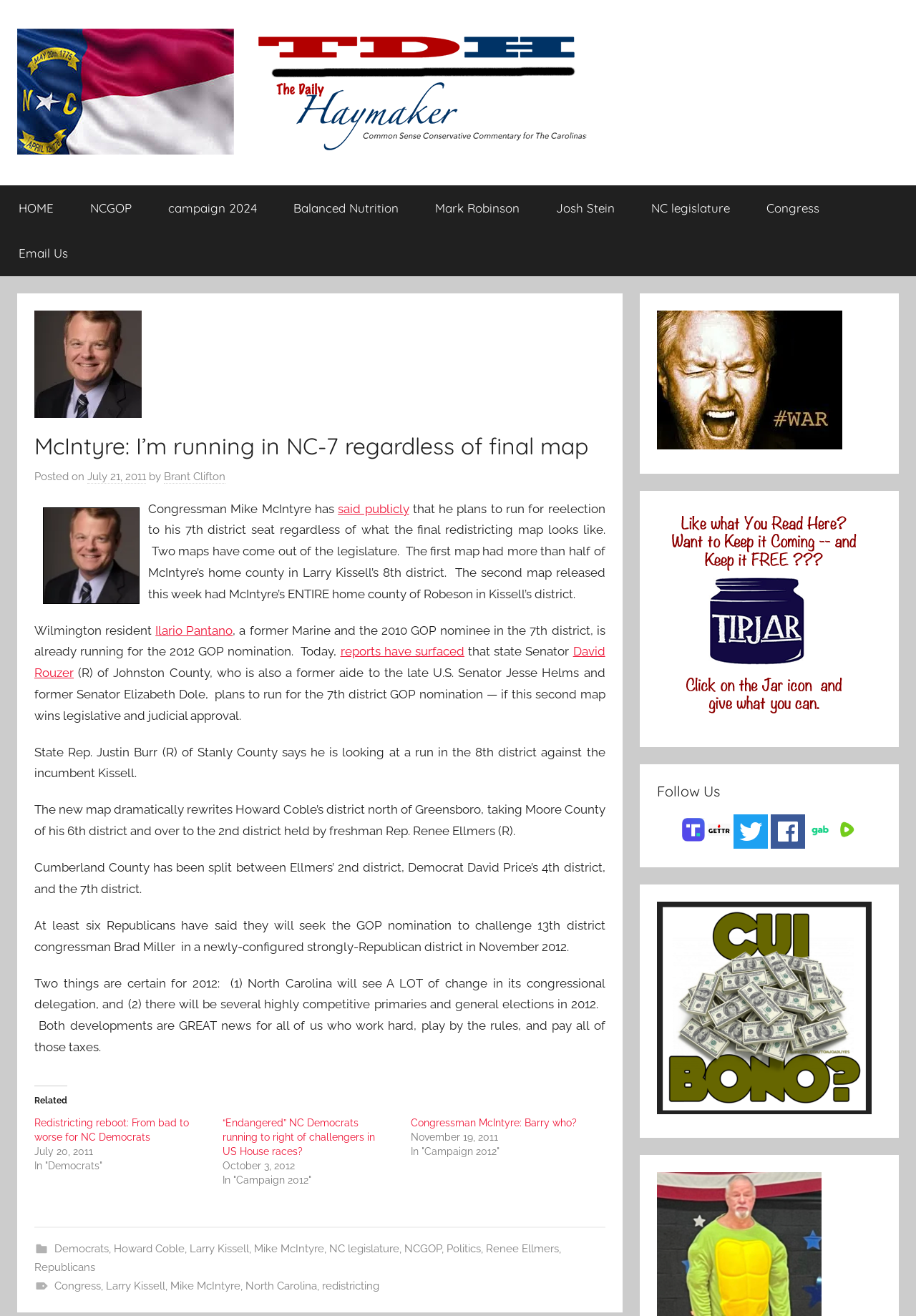What is the name of the congressman mentioned in the article?
Please analyze the image and answer the question with as much detail as possible.

The article mentions Congressman Mike McIntyre has said publicly that he plans to run for reelection to his 7th district seat regardless of what the final redistricting map looks like.